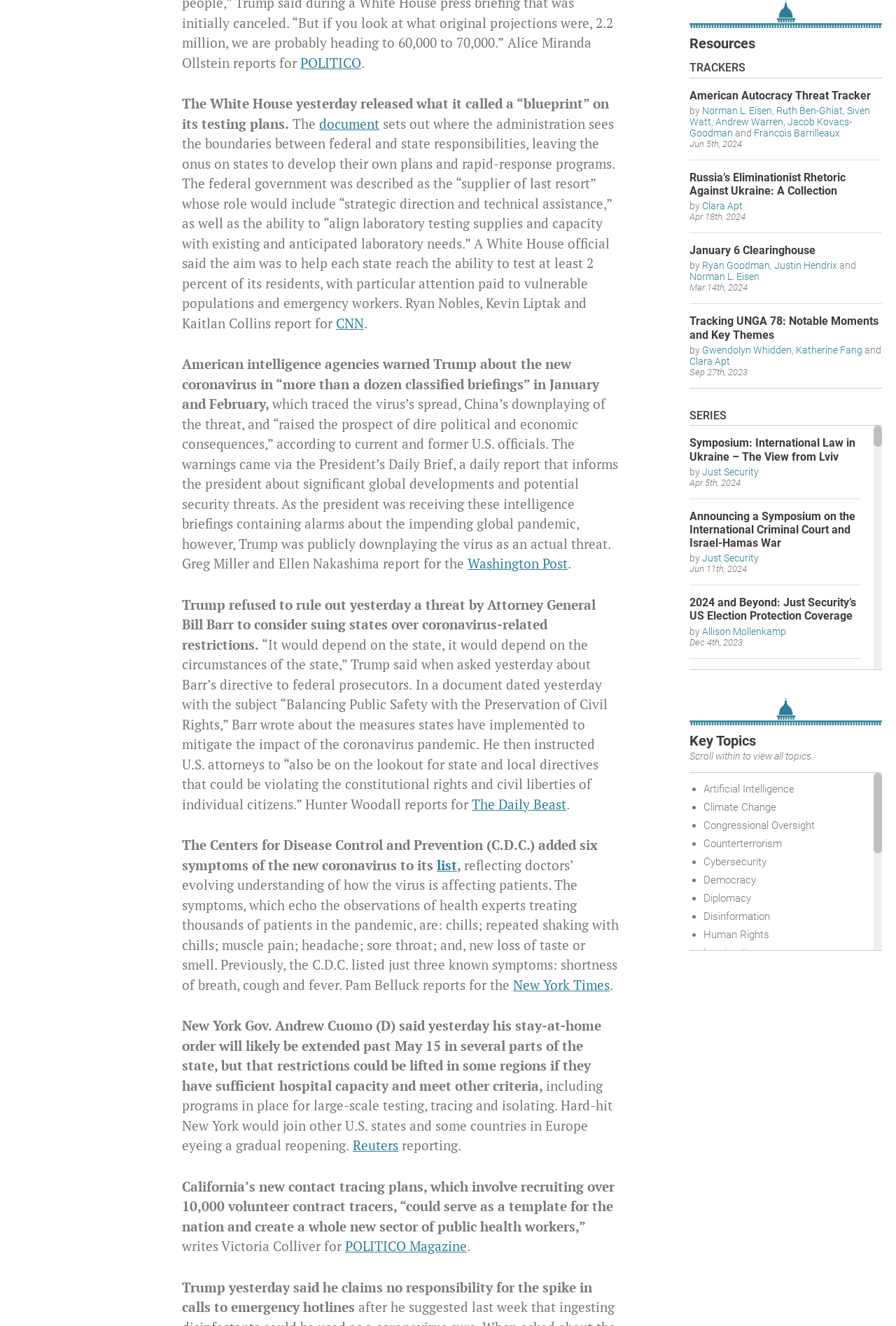Identify the bounding box coordinates of the region that needs to be clicked to carry out this instruction: "Visit POLITICO website". Provide these coordinates as four float numbers ranging from 0 to 1, i.e., [left, top, right, bottom].

[0.335, 0.04, 0.403, 0.054]